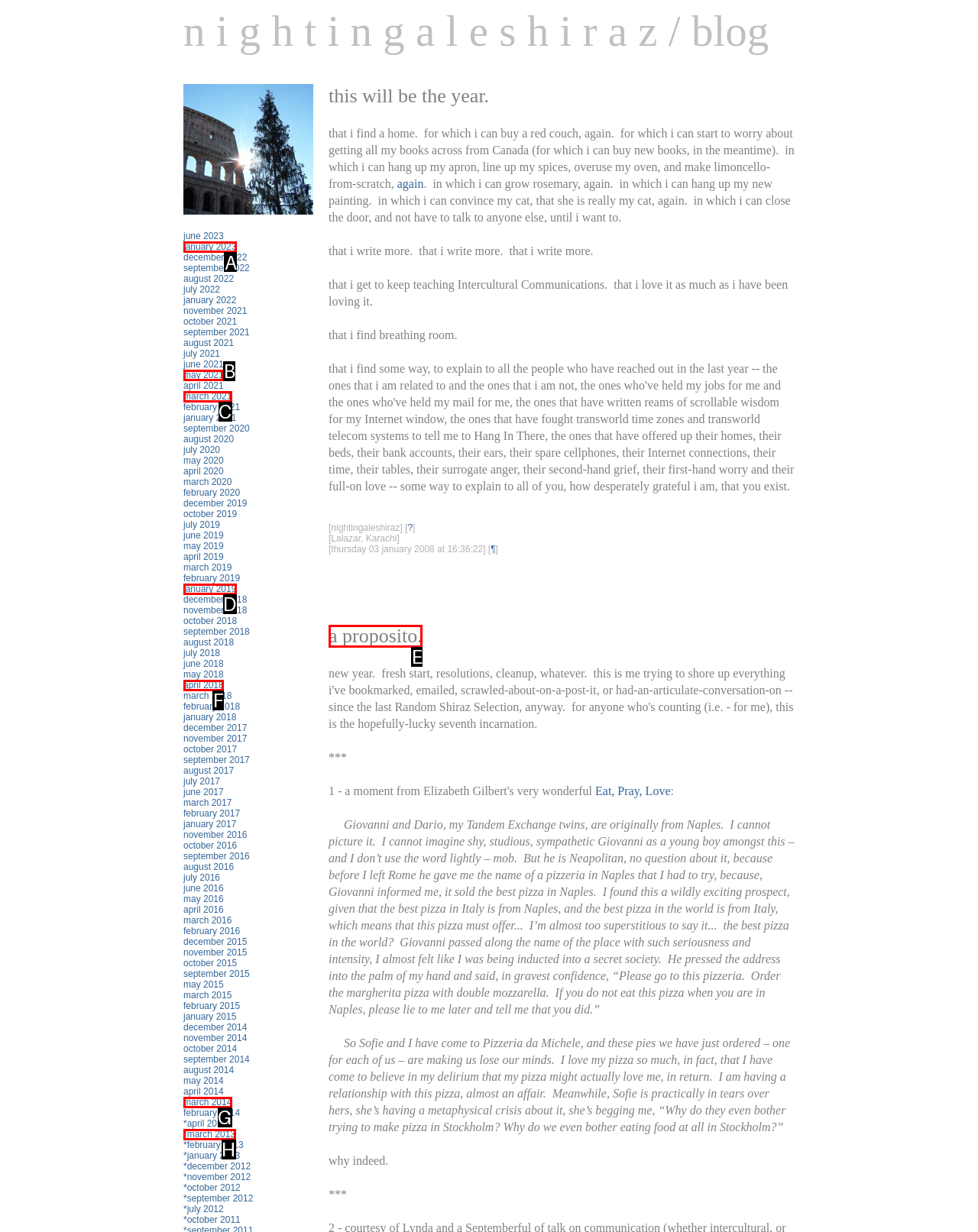Select the appropriate HTML element that needs to be clicked to execute the following task: Call the phone number '(916) 796-1233'. Respond with the letter of the option.

None